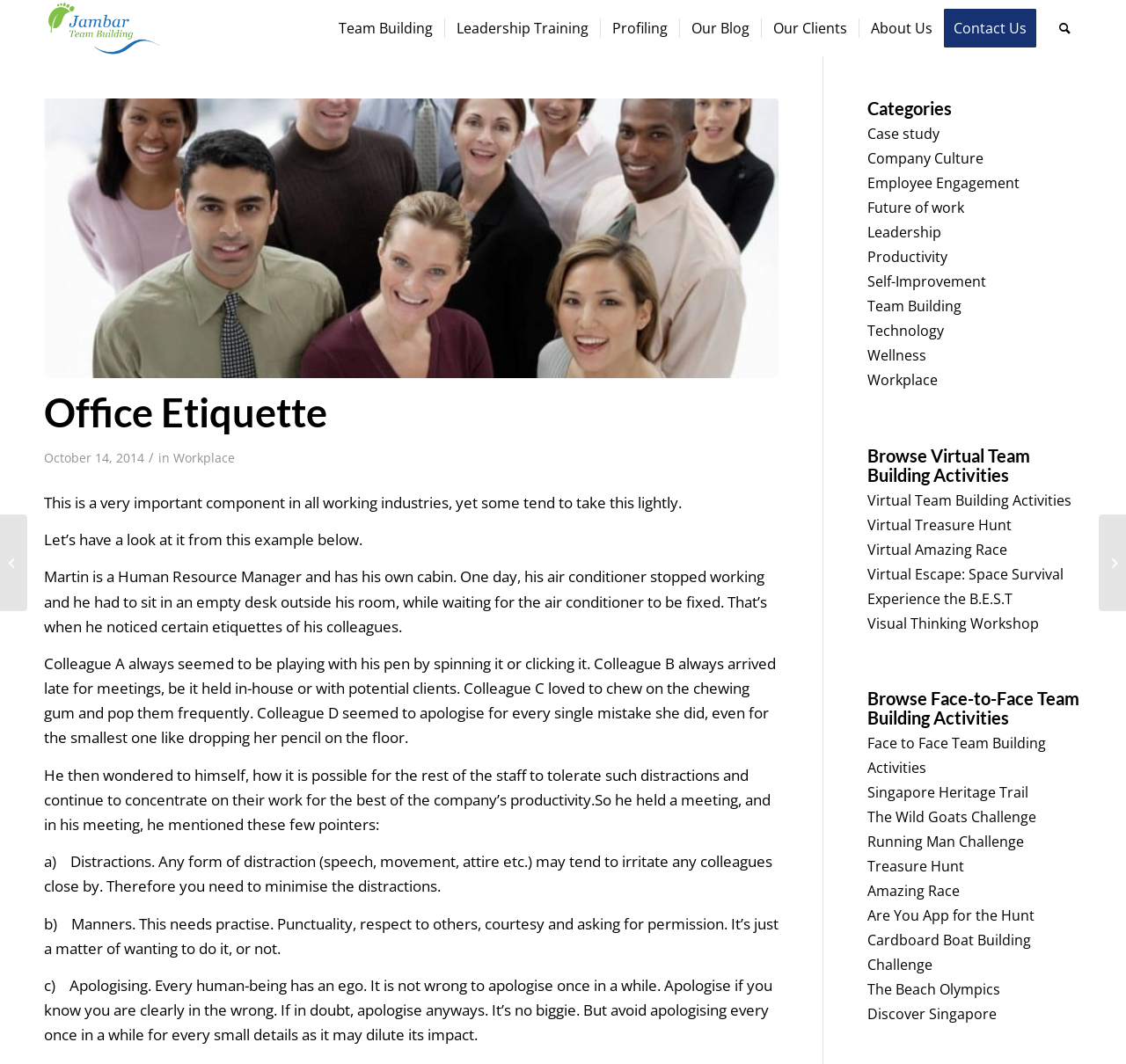Using the provided element description: "Discover Singapore", determine the bounding box coordinates of the corresponding UI element in the screenshot.

[0.77, 0.944, 0.885, 0.962]